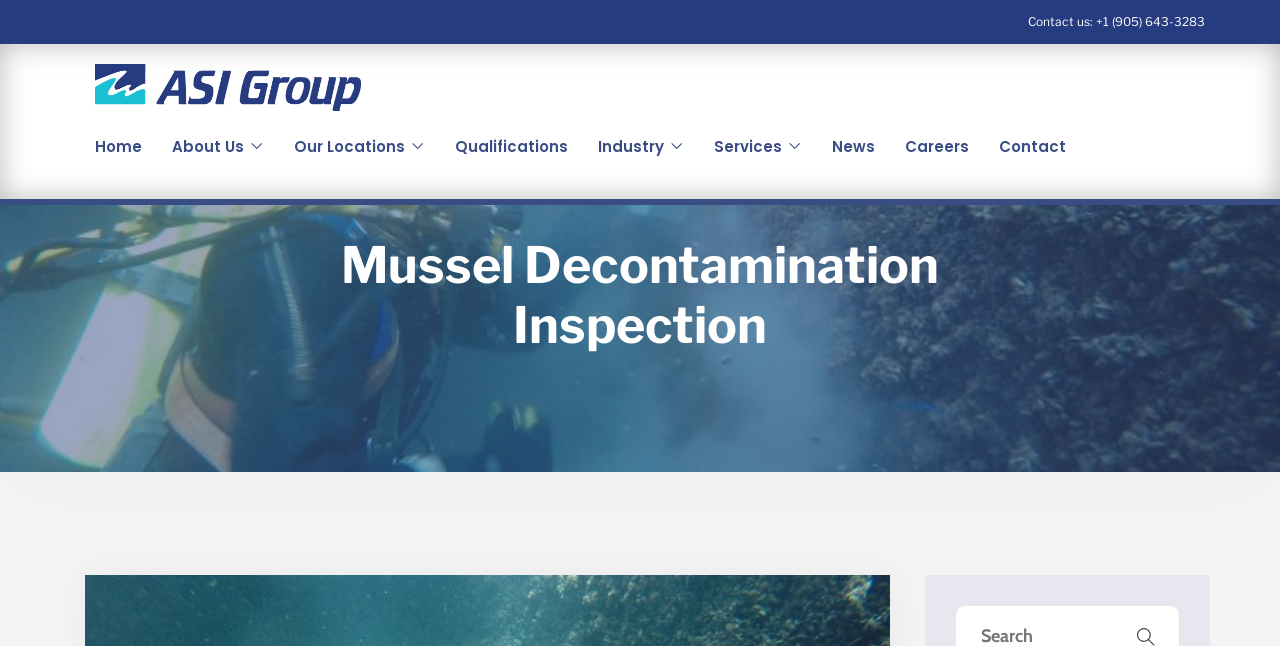Identify the bounding box coordinates for the region to click in order to carry out this instruction: "Navigate to the 'Mussel Decontamination Inspection' page". Provide the coordinates using four float numbers between 0 and 1, formatted as [left, top, right, bottom].

[0.188, 0.364, 0.812, 0.55]